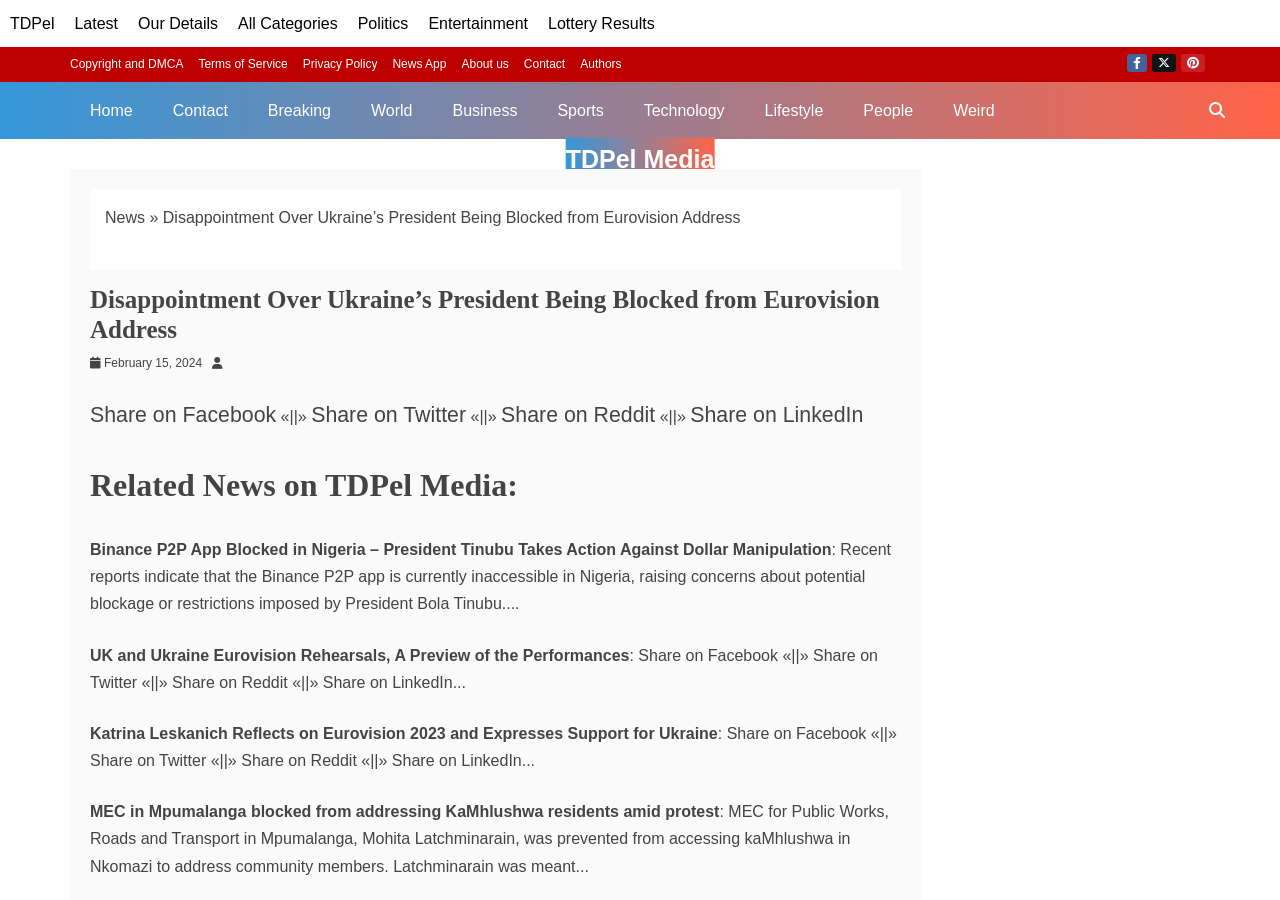What is the category of the article 'Disappointment Over Ukraine’s President Being Blocked from Eurovision Address'? Refer to the image and provide a one-word or short phrase answer.

Politics